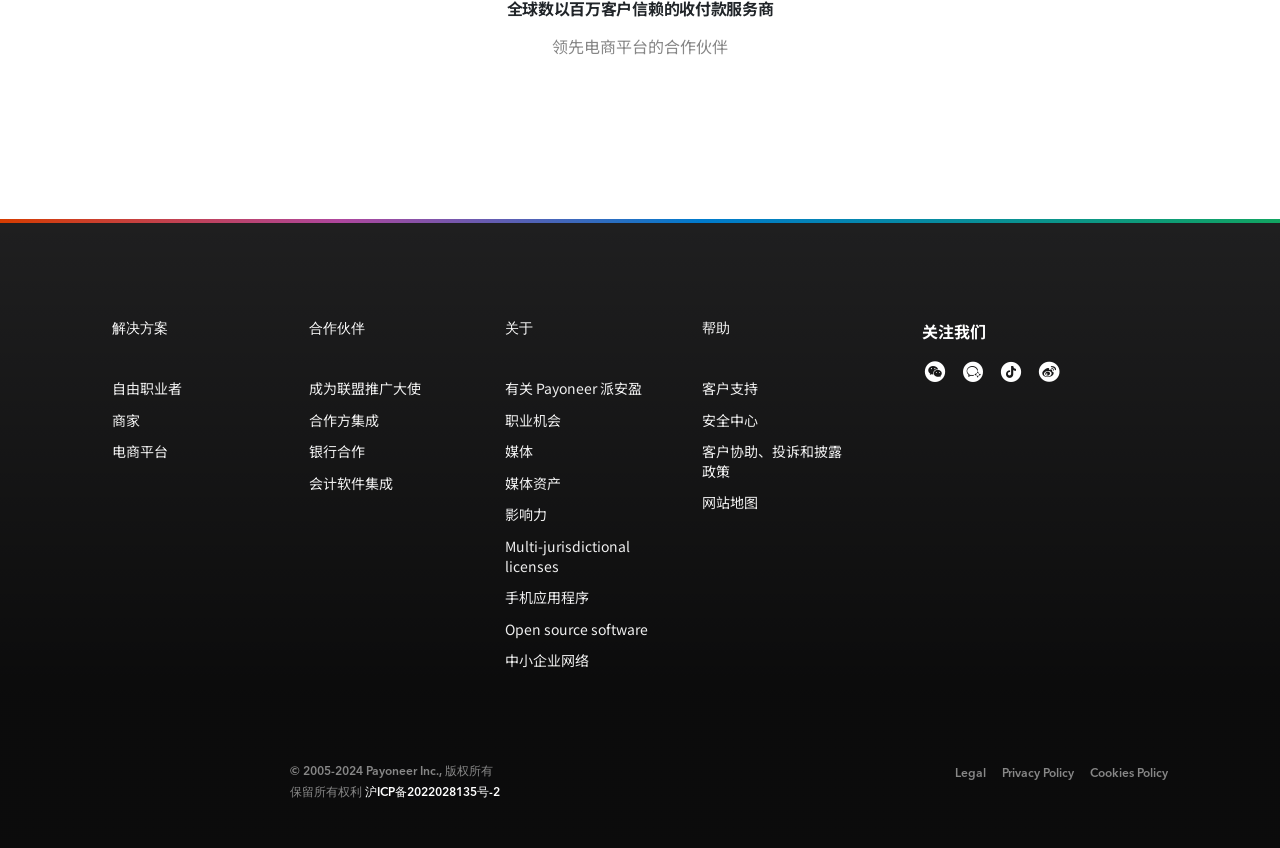Locate the bounding box coordinates of the clickable area needed to fulfill the instruction: "View the '合作伙伴' section".

[0.241, 0.374, 0.285, 0.402]